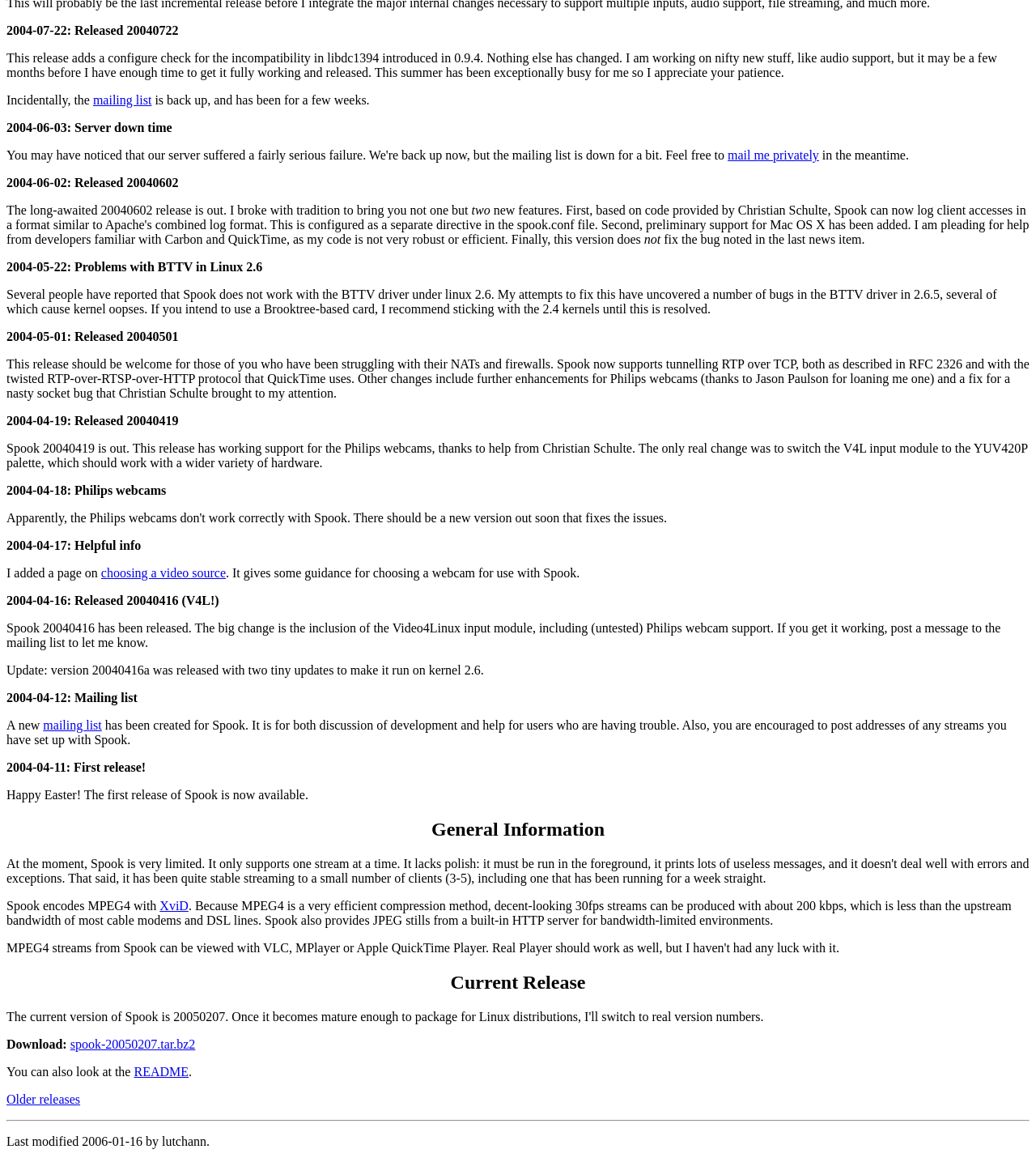Calculate the bounding box coordinates for the UI element based on the following description: "mail me privately". Ensure the coordinates are four float numbers between 0 and 1, i.e., [left, top, right, bottom].

[0.702, 0.128, 0.791, 0.14]